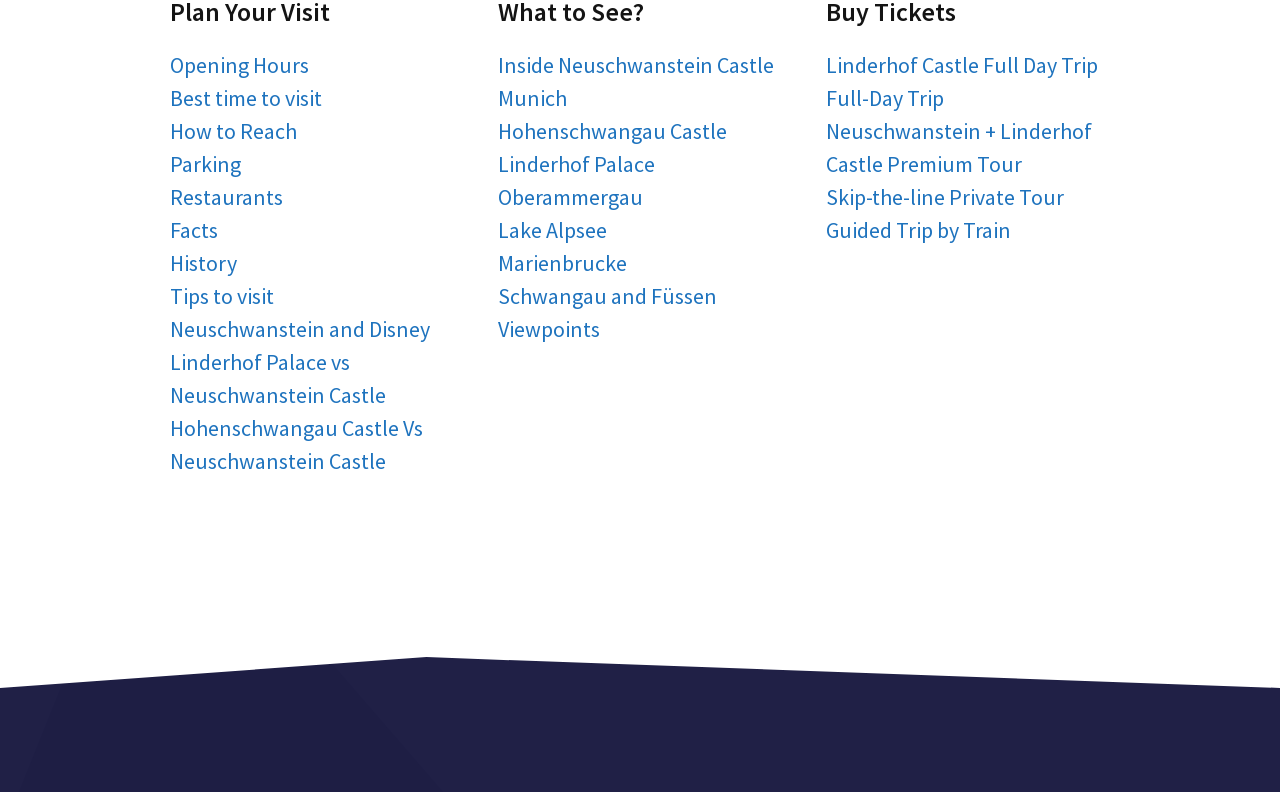Provide a brief response using a word or short phrase to this question:
Are there any links related to food on this webpage?

Yes